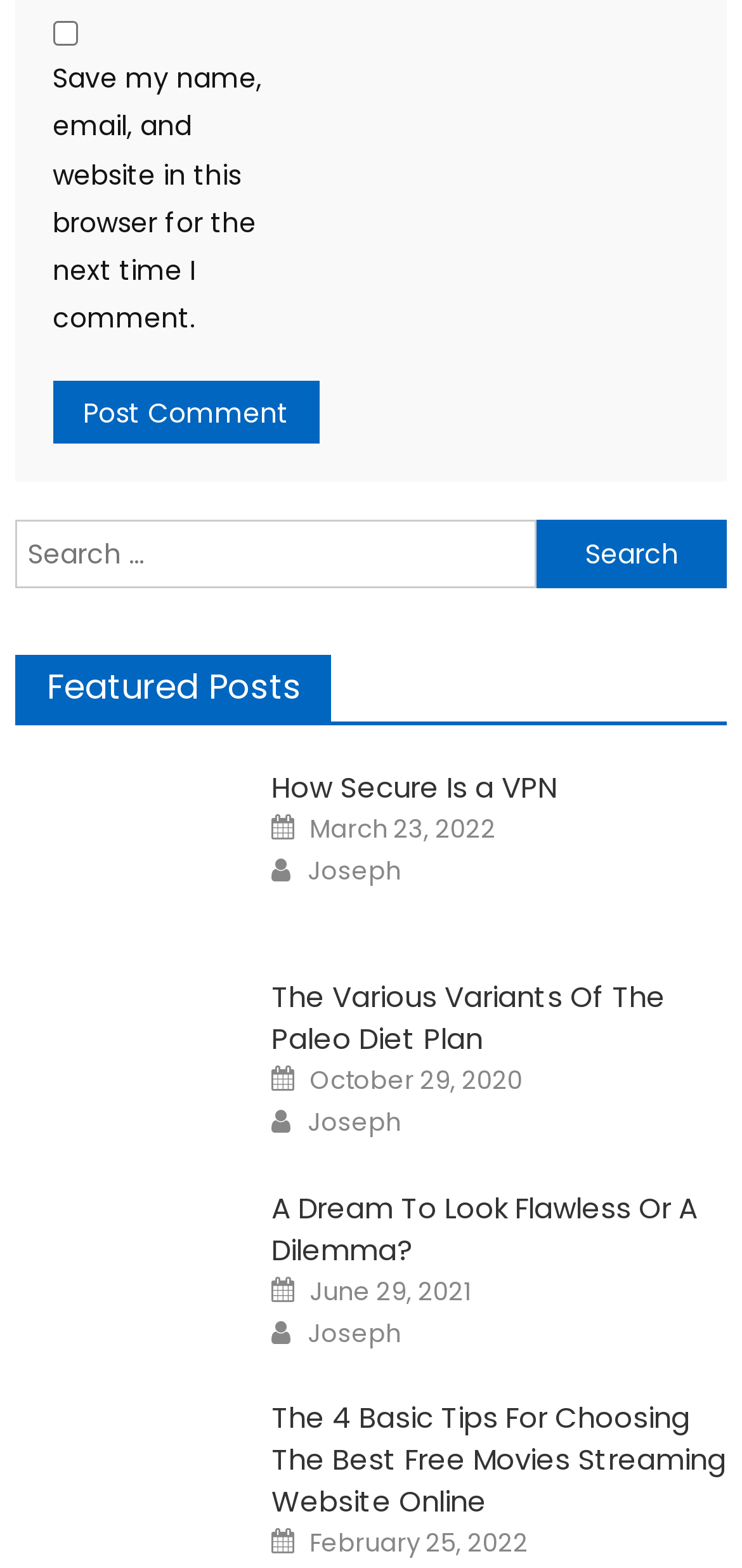Find the bounding box coordinates of the clickable area that will achieve the following instruction: "Post a comment".

[0.071, 0.243, 0.43, 0.283]